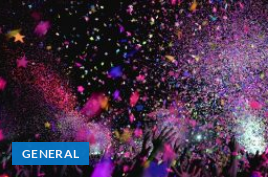What is the dominant color scheme of the image?
Based on the visual, give a brief answer using one word or a short phrase.

Multicolored